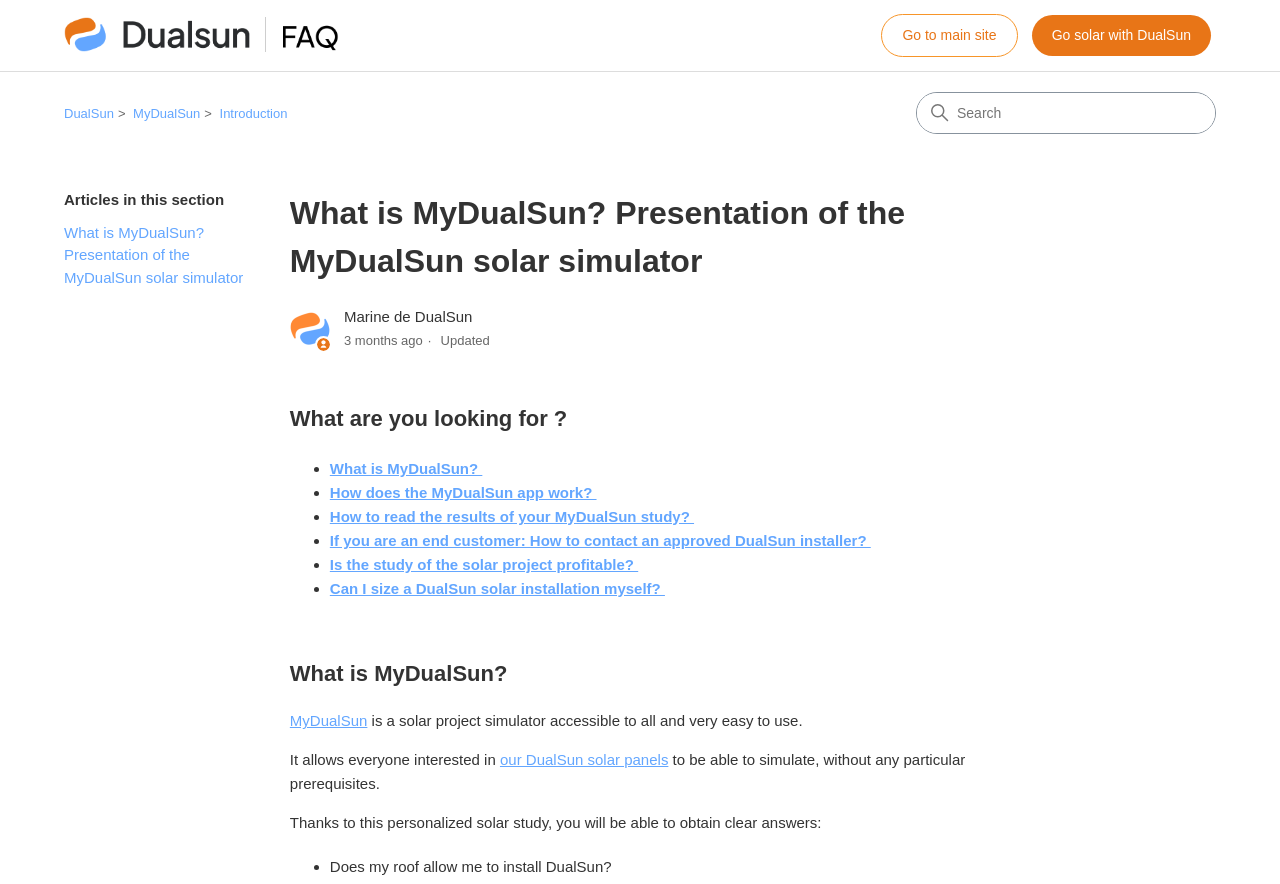Locate the bounding box coordinates of the area that needs to be clicked to fulfill the following instruction: "Search for something". The coordinates should be in the format of four float numbers between 0 and 1, namely [left, top, right, bottom].

[0.716, 0.104, 0.95, 0.152]